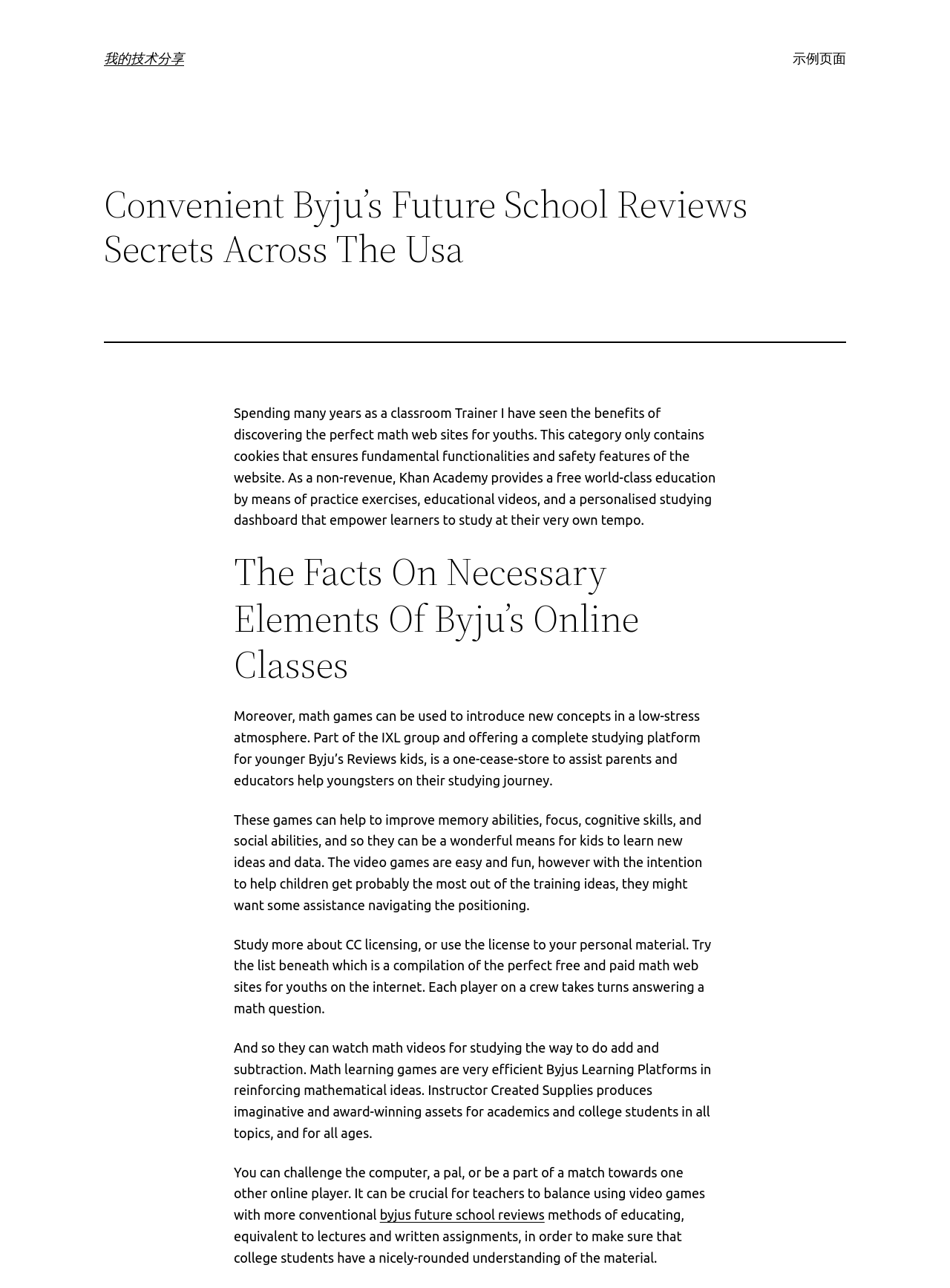What is the benefit of Khan Academy?
Please look at the screenshot and answer in one word or a short phrase.

Free world-class education